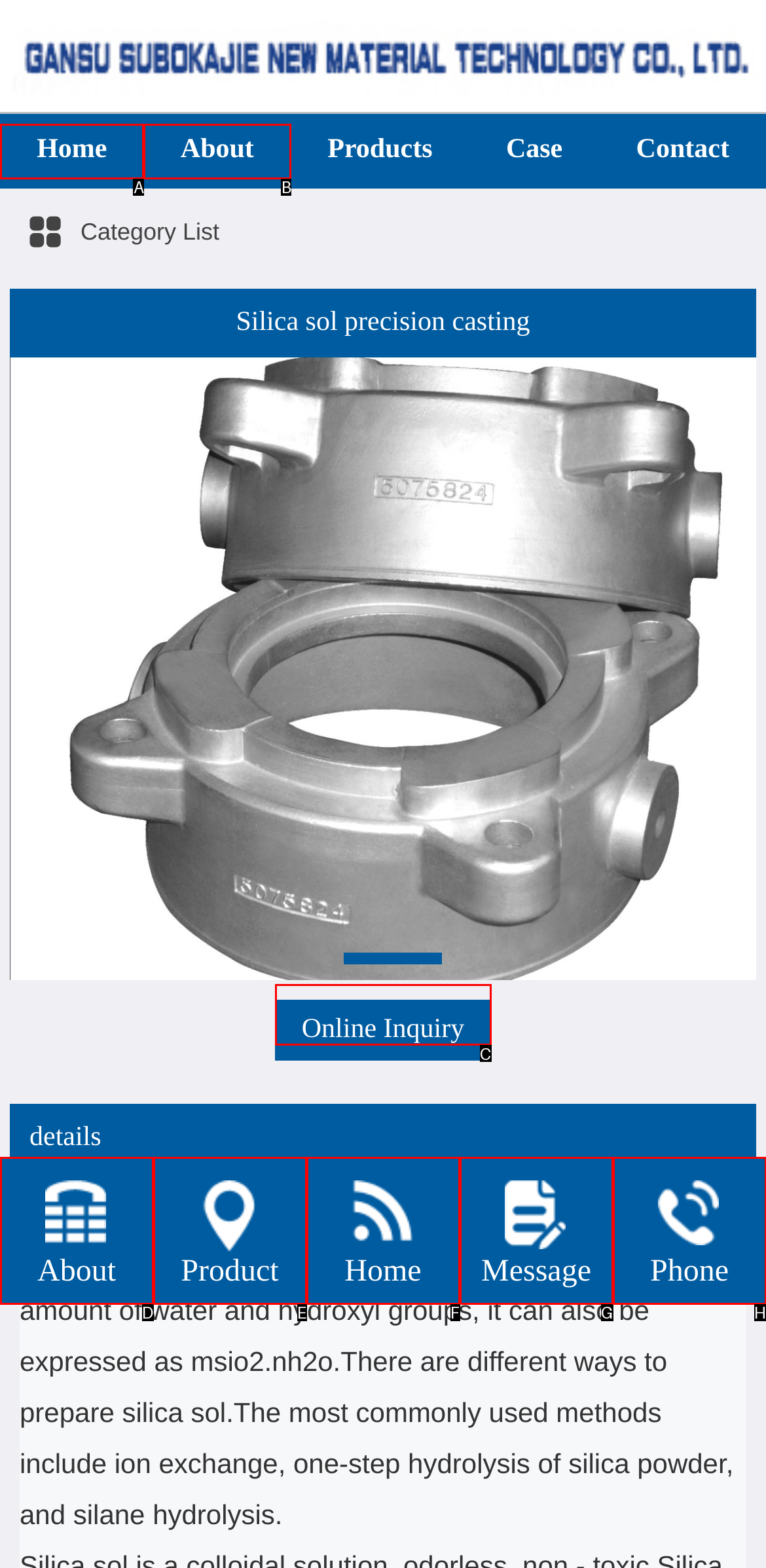For the task: Go to the About page, identify the HTML element to click.
Provide the letter corresponding to the right choice from the given options.

B